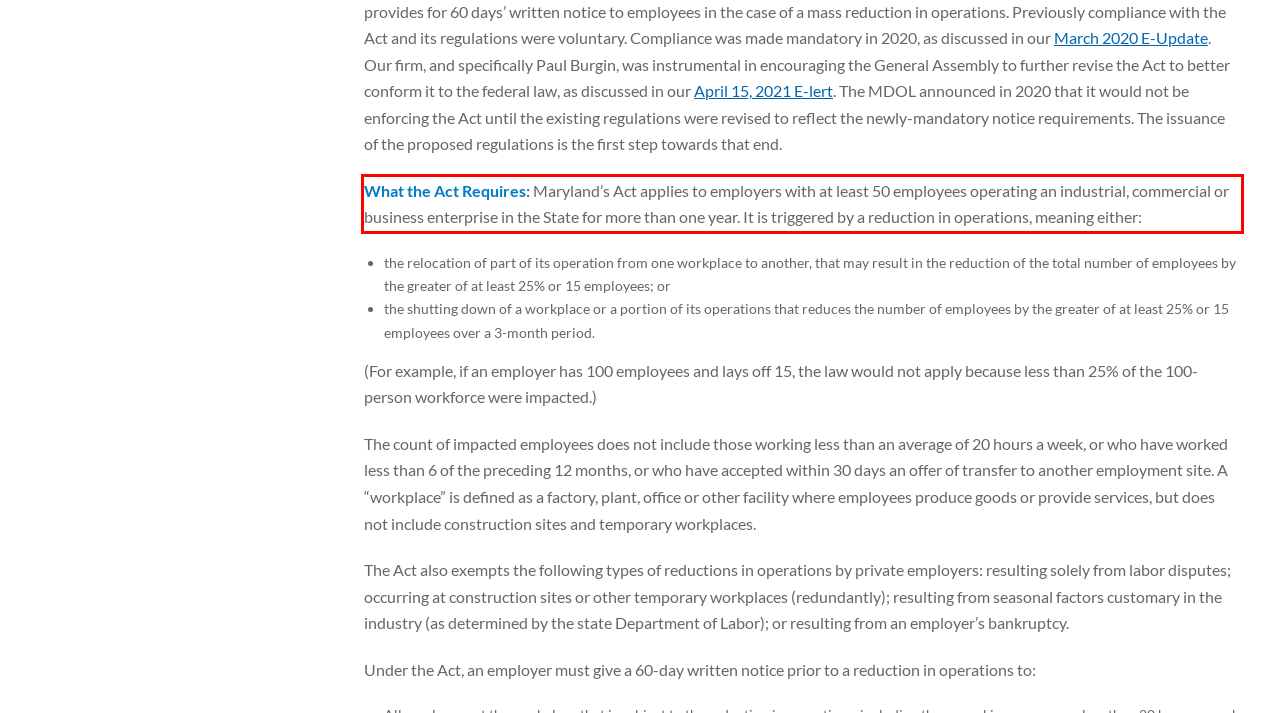In the screenshot of the webpage, find the red bounding box and perform OCR to obtain the text content restricted within this red bounding box.

What the Act Requires: Maryland’s Act applies to employers with at least 50 employees operating an industrial, commercial or business enterprise in the State for more than one year. It is triggered by a reduction in operations, meaning either: